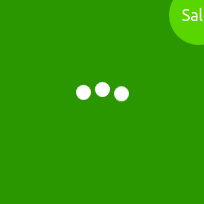Refer to the screenshot and answer the following question in detail:
What is the purpose of the bright green circular label?

A bright green circular label in the upper right corner highlights a 'Sale!' promotion, emphasizing the attractive pricing or special offer for these batteries.